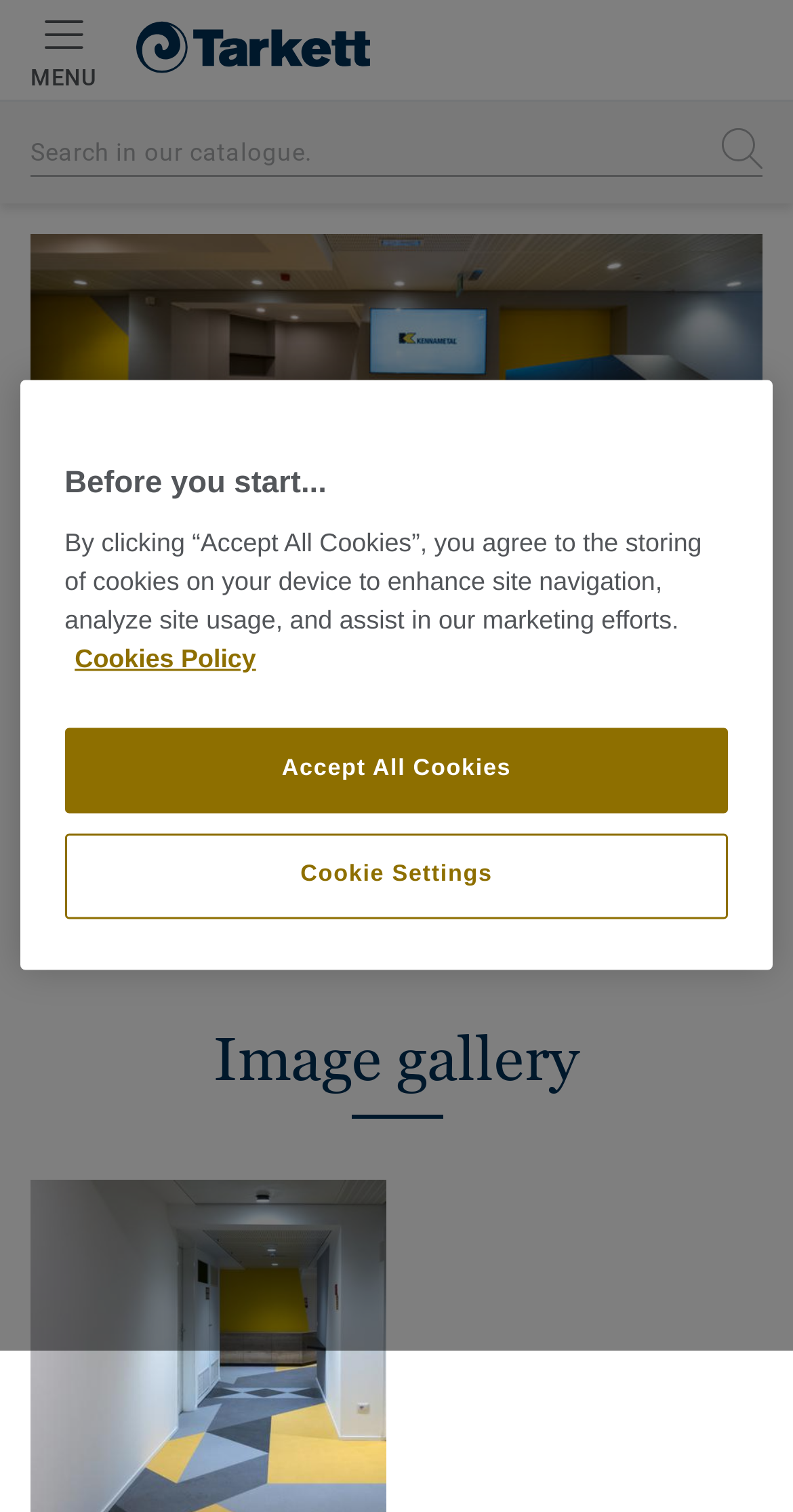Describe the webpage meticulously, covering all significant aspects.

The webpage is about a case study of Kennametal Italia, an office flooring project designed with Tarkett's ID Square flooring. At the top, there is a header section with a menu link, a Tarkett logo, a search box, and a button. Below the header, there is a large image of the Kennametal New Offices, taking up most of the width of the page.

Below the image, there is a heading that reads "Kennametal New Offices" and a subheading that provides the year and location of the project, "2021 | MILAN, ITALY". To the right of the subheading, there are three social media links, each represented by an icon. 

Further down, there is a section with the title "Image gallery" and a row of three links, each with an icon. The icons are likely thumbnails of images in the gallery.

At the bottom of the page, there is a cookie banner that takes up most of the width of the page. The banner has a heading that reads "Before you start..." and a paragraph of text that explains the use of cookies on the website. There are two buttons, "Accept All Cookies" and "Cookie Settings", and a link to "More information about your privacy" that is focused.